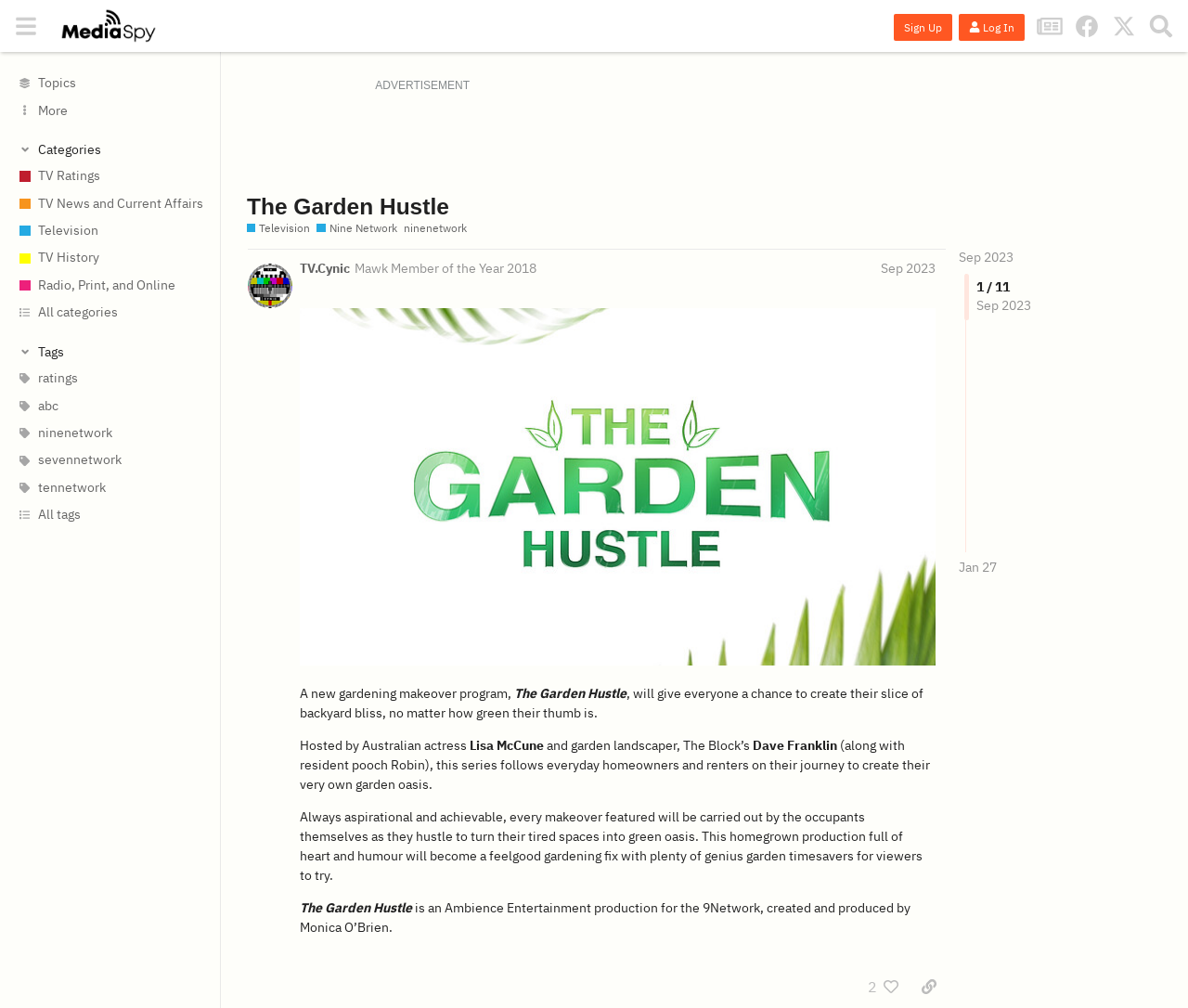Please locate the bounding box coordinates for the element that should be clicked to achieve the following instruction: "Click the 'Sign Up' button". Ensure the coordinates are given as four float numbers between 0 and 1, i.e., [left, top, right, bottom].

[0.752, 0.014, 0.801, 0.04]